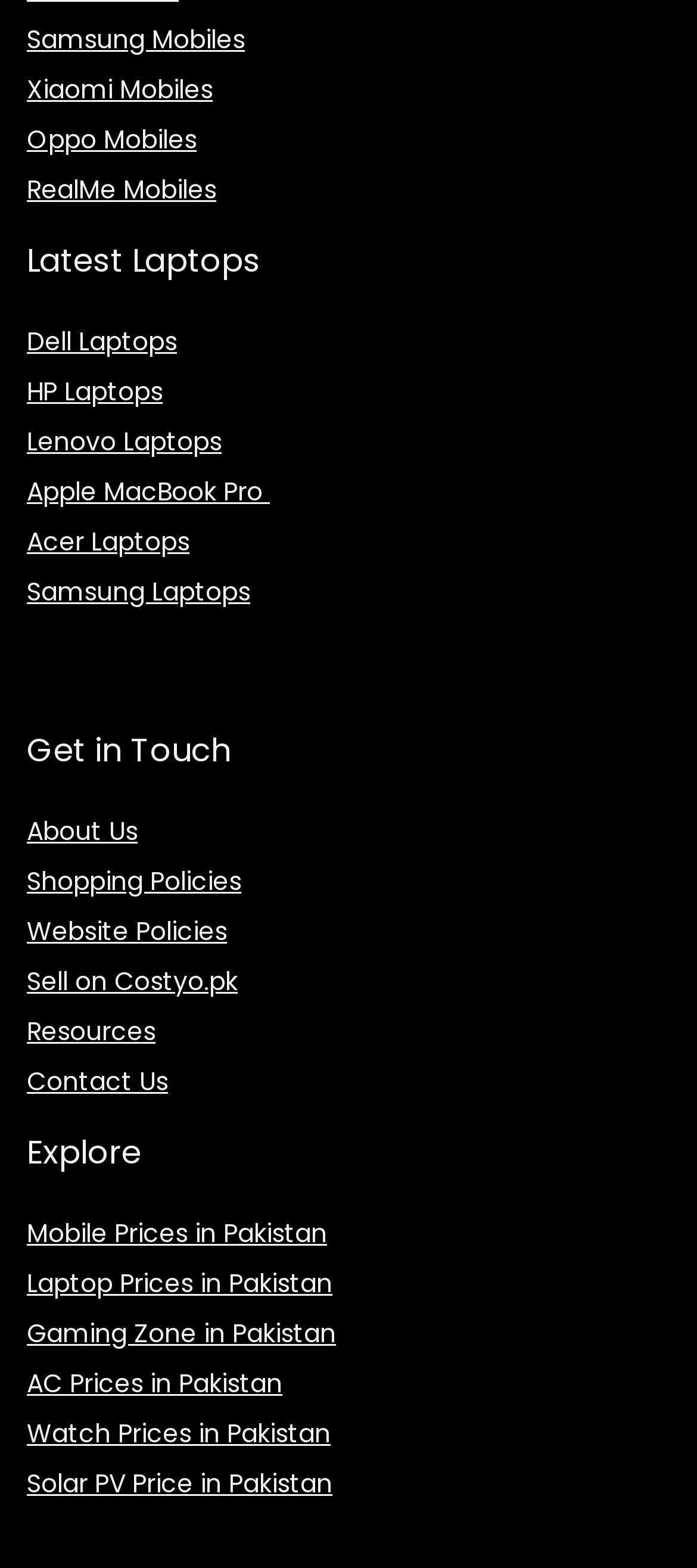Determine the bounding box for the described HTML element: "Lenovo Laptops". Ensure the coordinates are four float numbers between 0 and 1 in the format [left, top, right, bottom].

[0.038, 0.27, 0.318, 0.293]